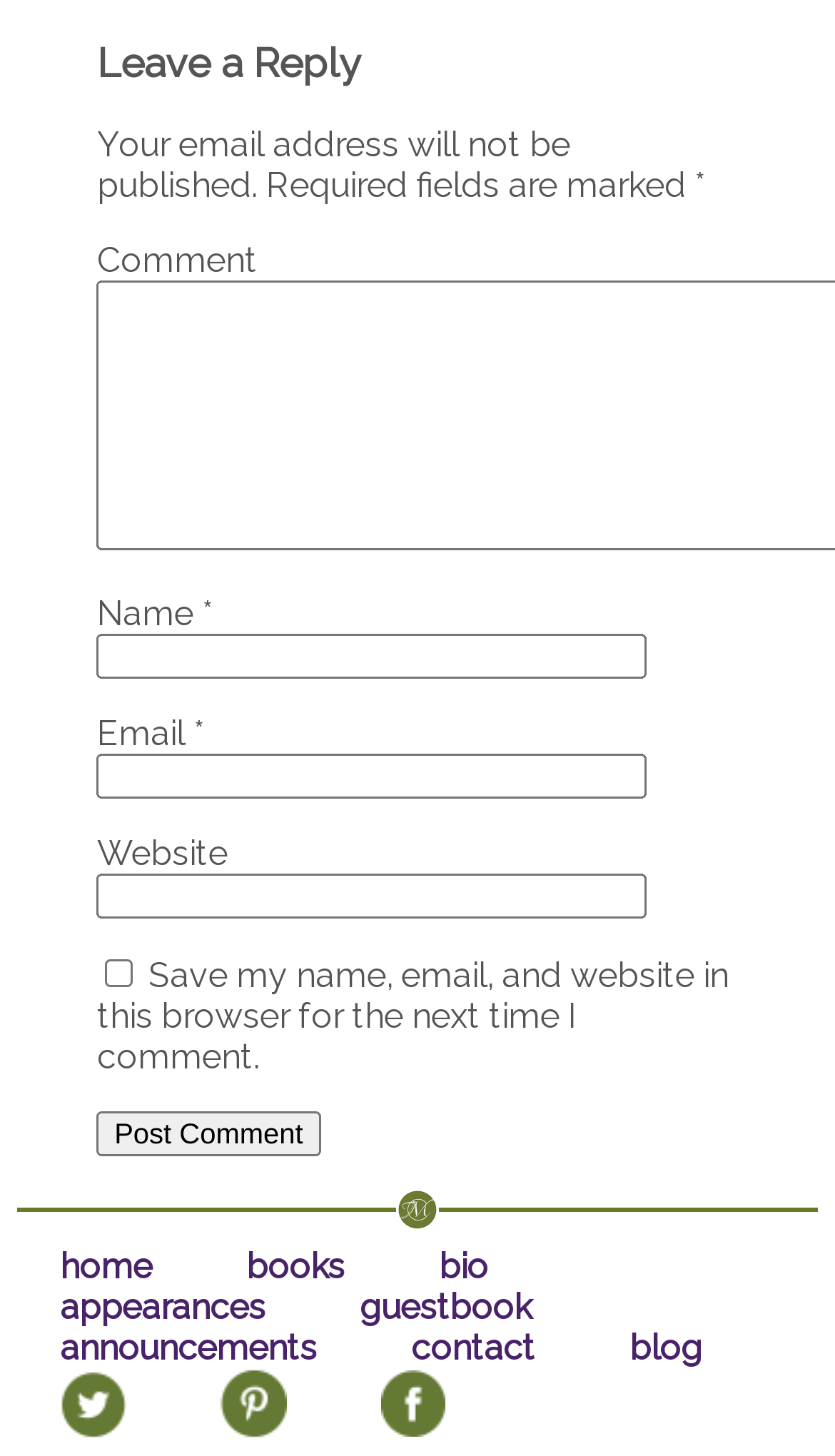Provide the bounding box coordinates of the HTML element described by the text: "parent_node: Name * name="author"".

[0.116, 0.436, 0.775, 0.467]